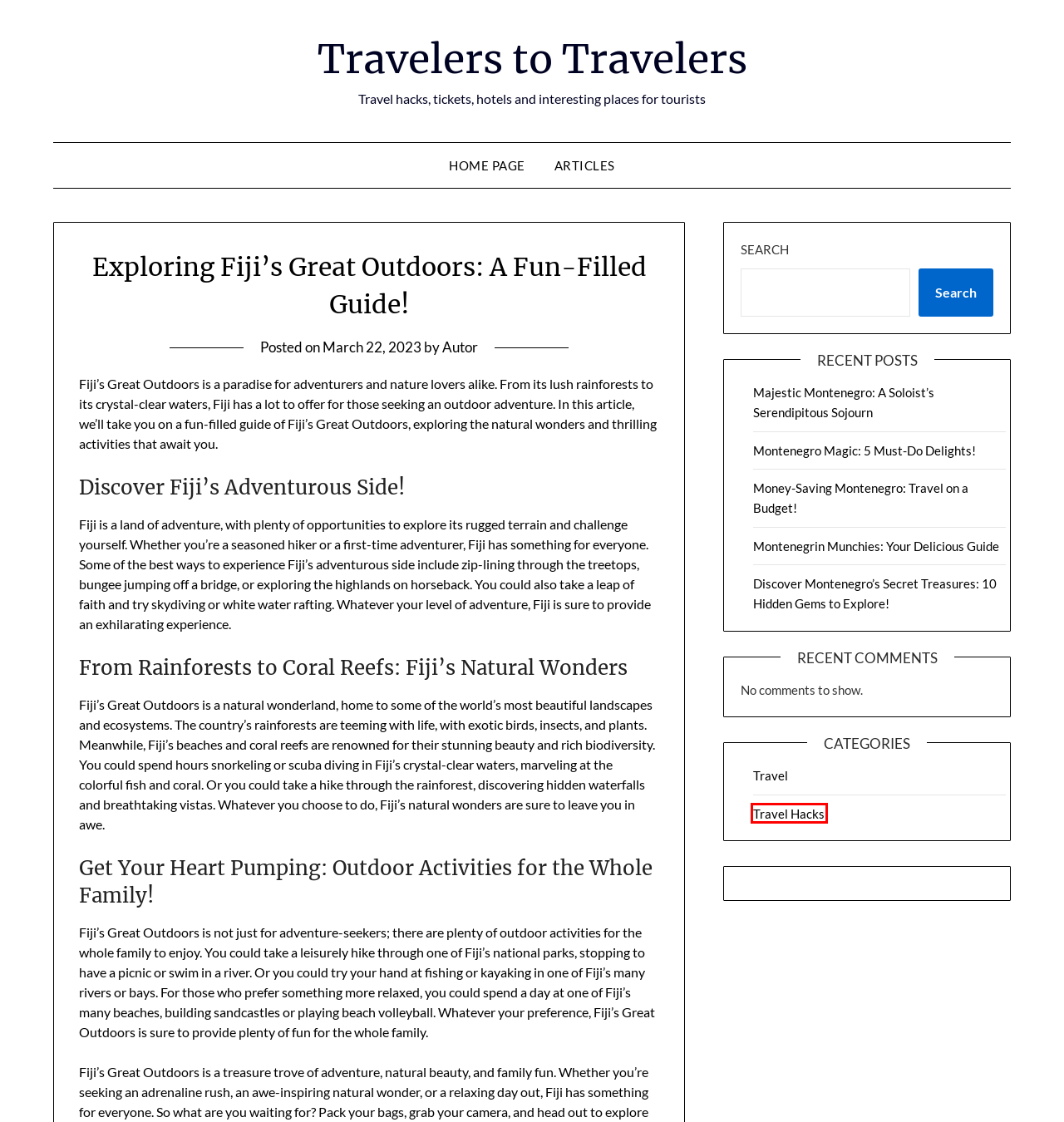Given a screenshot of a webpage with a red rectangle bounding box around a UI element, select the best matching webpage description for the new webpage that appears after clicking the highlighted element. The candidate descriptions are:
A. Articles - Travelers to Travelers
B. Discover Montenegro’s Secret Treasures: 10 Hidden Gems to Explore! - Travelers to Travelers
C. Travel - Travelers to Travelers
D. Montenegrin Munchies: Your Delicious Guide - Travelers to Travelers
E. Majestic Montenegro: A Soloist’s Serendipitous Sojourn - Travelers to Travelers
F. Travel Hacks - Travelers to Travelers
G. Money-Saving Montenegro: Travel on a Budget! - Travelers to Travelers
H. Autor - Travelers to Travelers

F